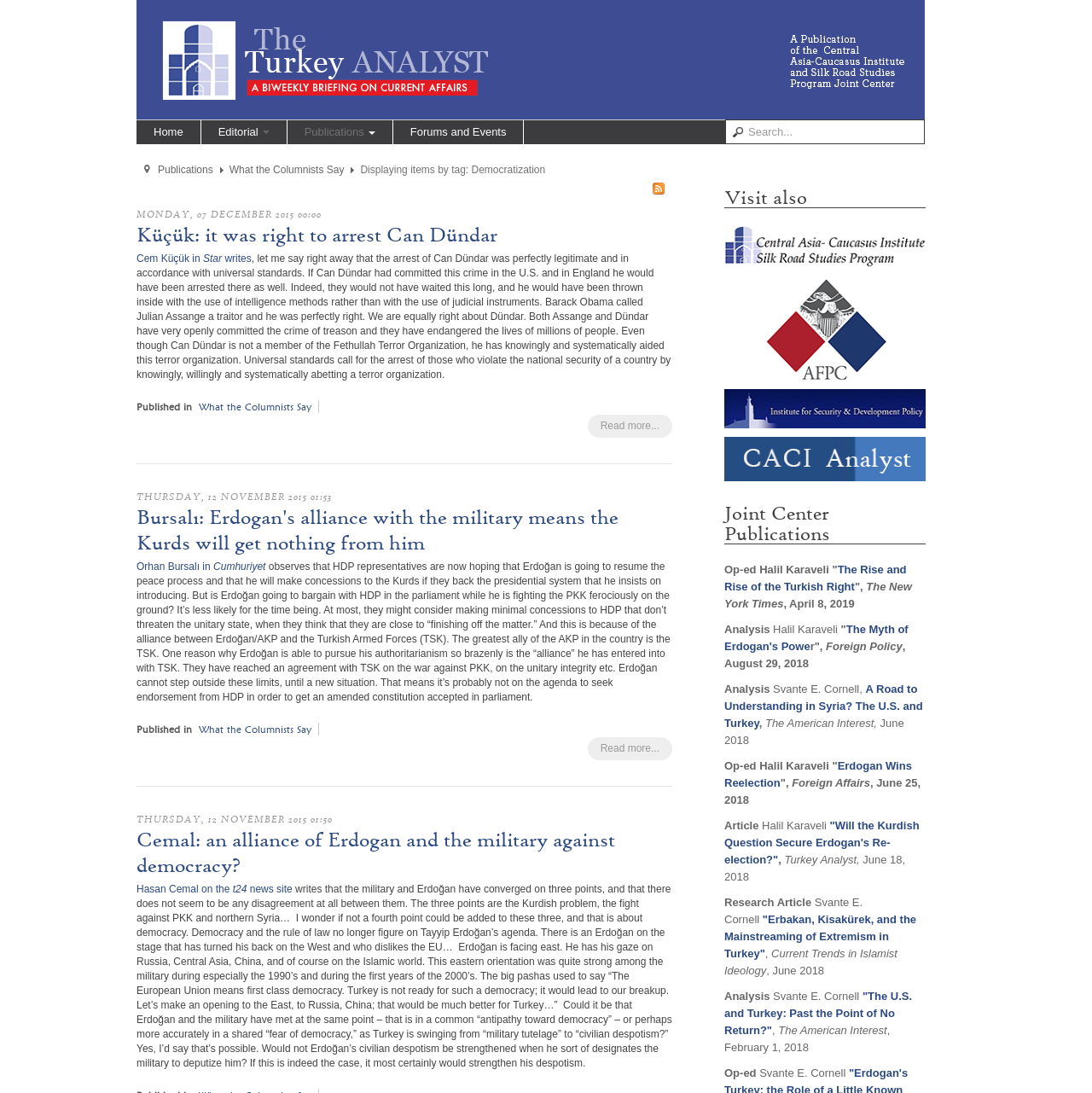Determine the bounding box coordinates for the area that needs to be clicked to fulfill this task: "Read more about 'Küçük: it was right to arrest Can Dündar'". The coordinates must be given as four float numbers between 0 and 1, i.e., [left, top, right, bottom].

[0.538, 0.379, 0.616, 0.4]